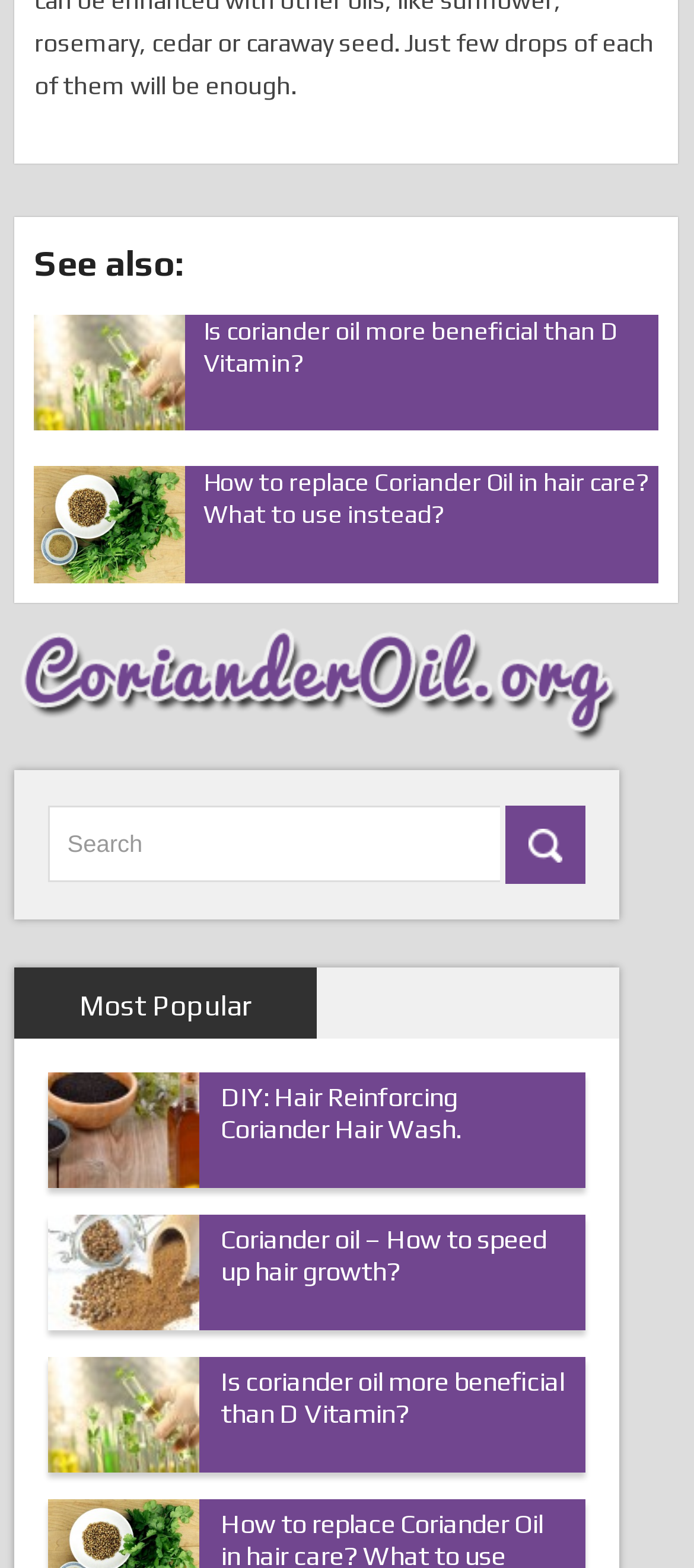What is the text of the last link?
Using the information from the image, give a concise answer in one word or a short phrase.

Is coriander oil more beneficial than D Vitamin?